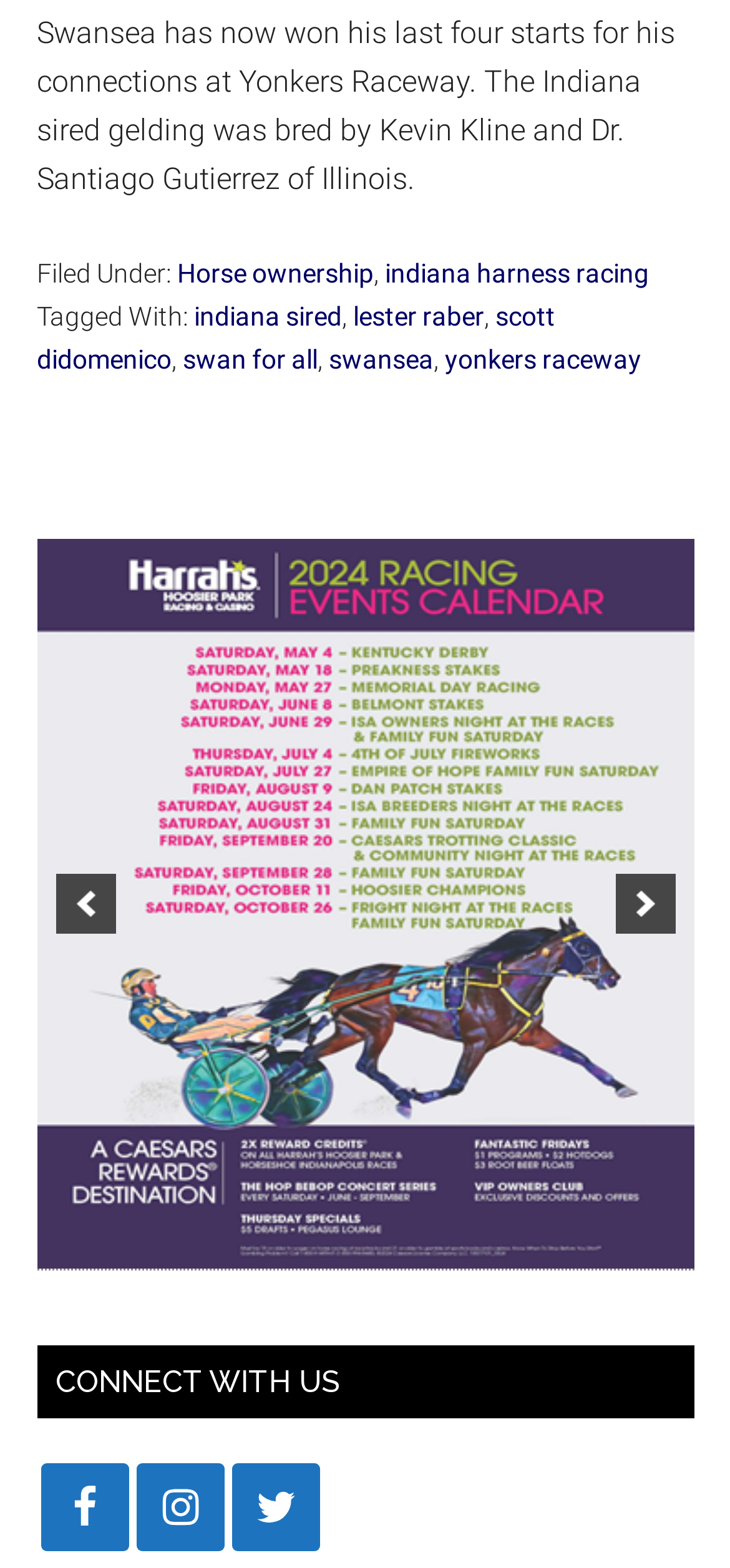Determine the bounding box coordinates of the section to be clicked to follow the instruction: "Visit the 'Horse ownership' page". The coordinates should be given as four float numbers between 0 and 1, formatted as [left, top, right, bottom].

[0.242, 0.165, 0.512, 0.184]